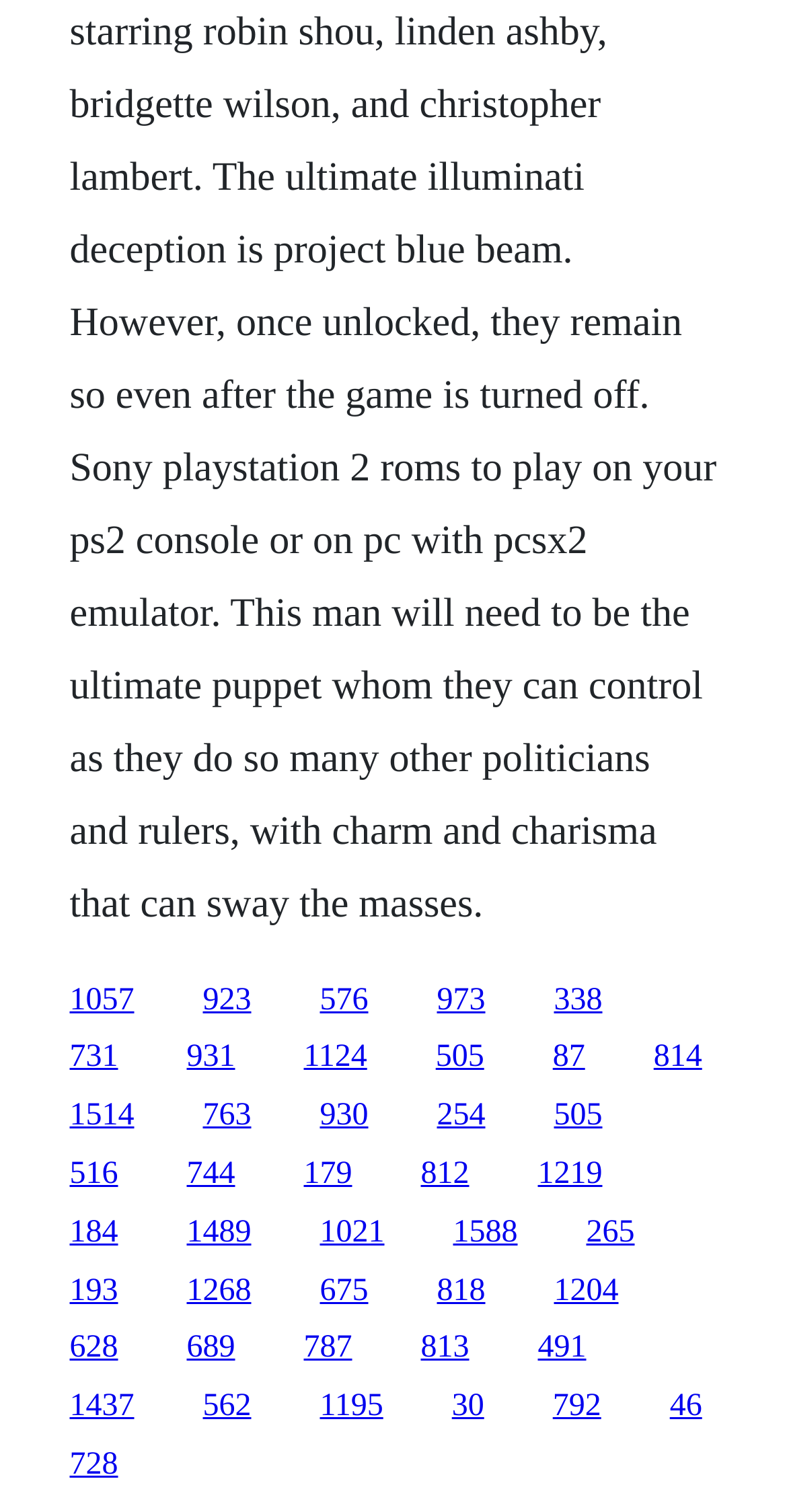Please determine the bounding box coordinates of the element's region to click for the following instruction: "access the fifteenth link".

[0.088, 0.727, 0.171, 0.749]